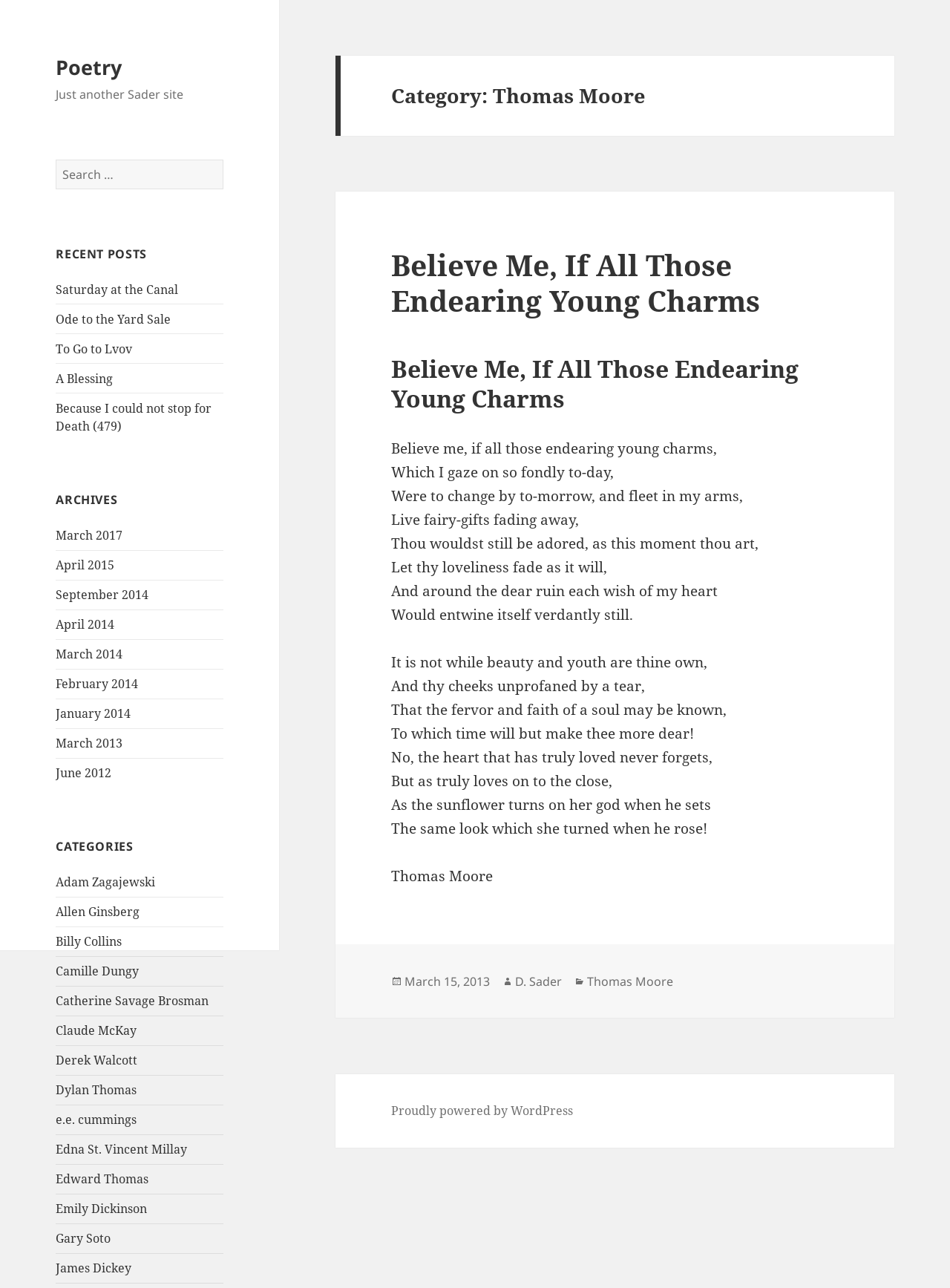Using the description: "March 2017", identify the bounding box of the corresponding UI element in the screenshot.

[0.059, 0.409, 0.129, 0.422]